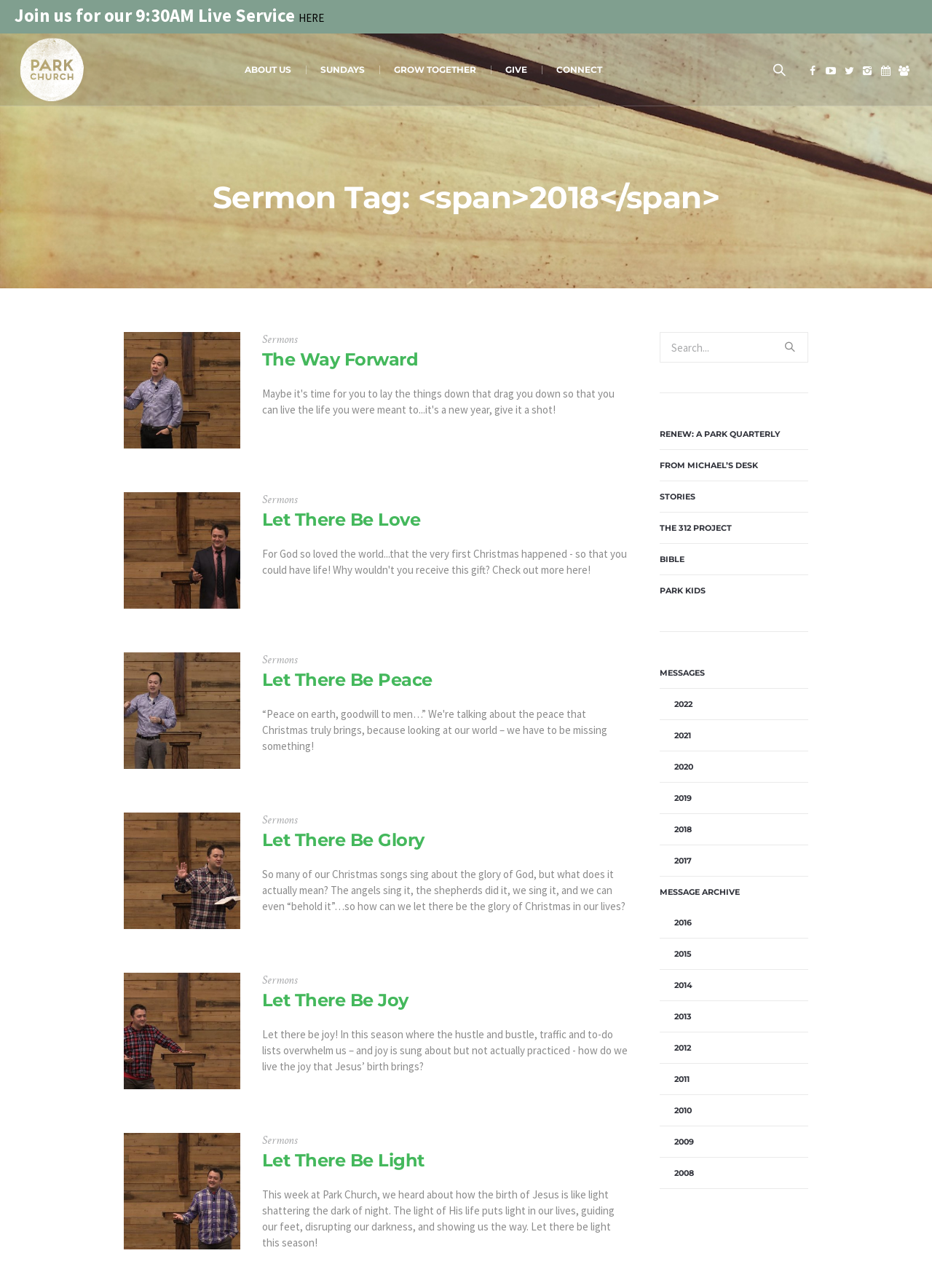Refer to the image and provide an in-depth answer to the question:
What is the function of the search box?

The search box is located in the complementary section and has a search icon and a 'Search...' placeholder, indicating that it is used to search for content on the website.